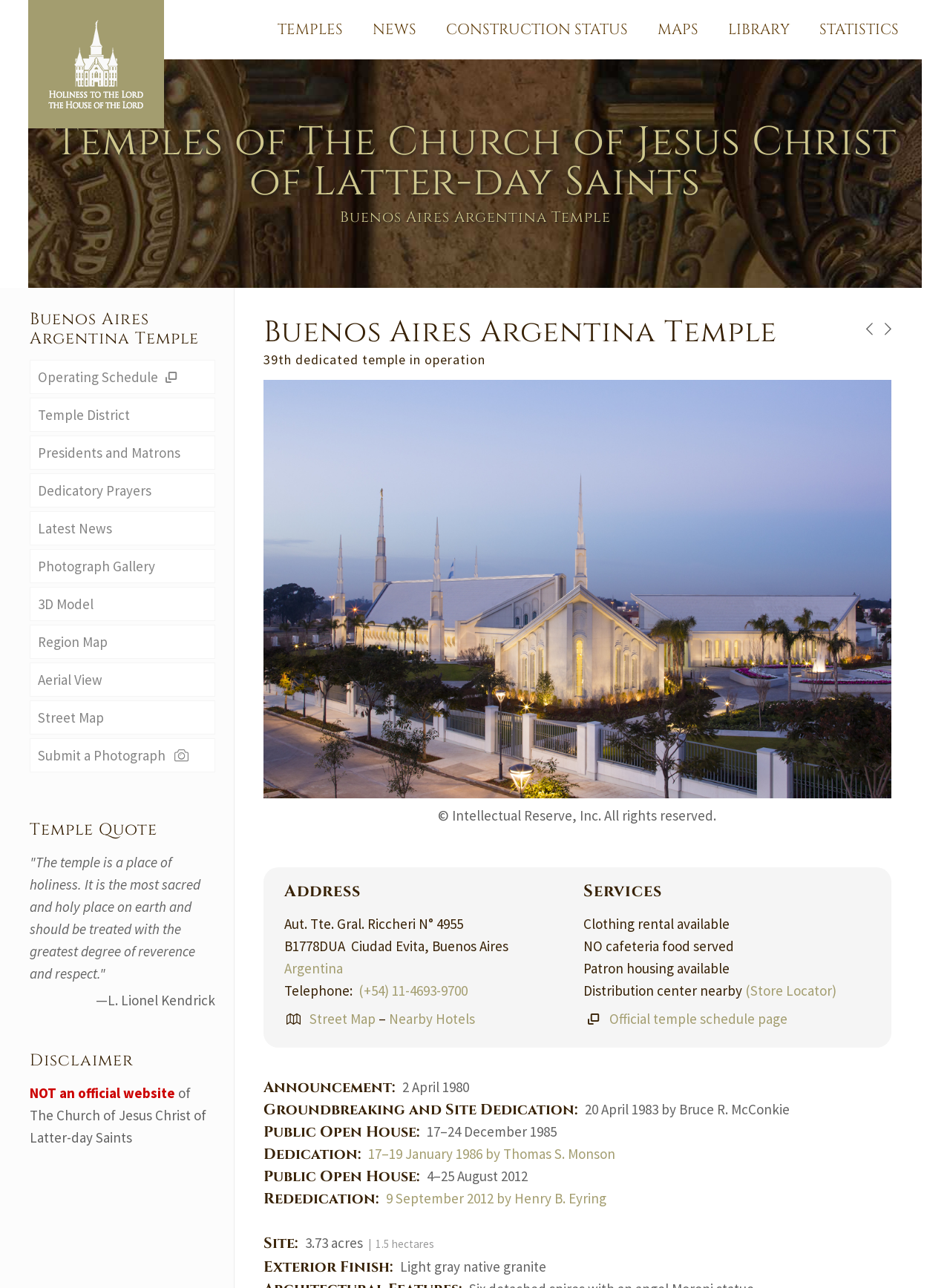Answer the following query concisely with a single word or phrase:
What is the telephone number of the temple?

(+54) 11-4693-9700